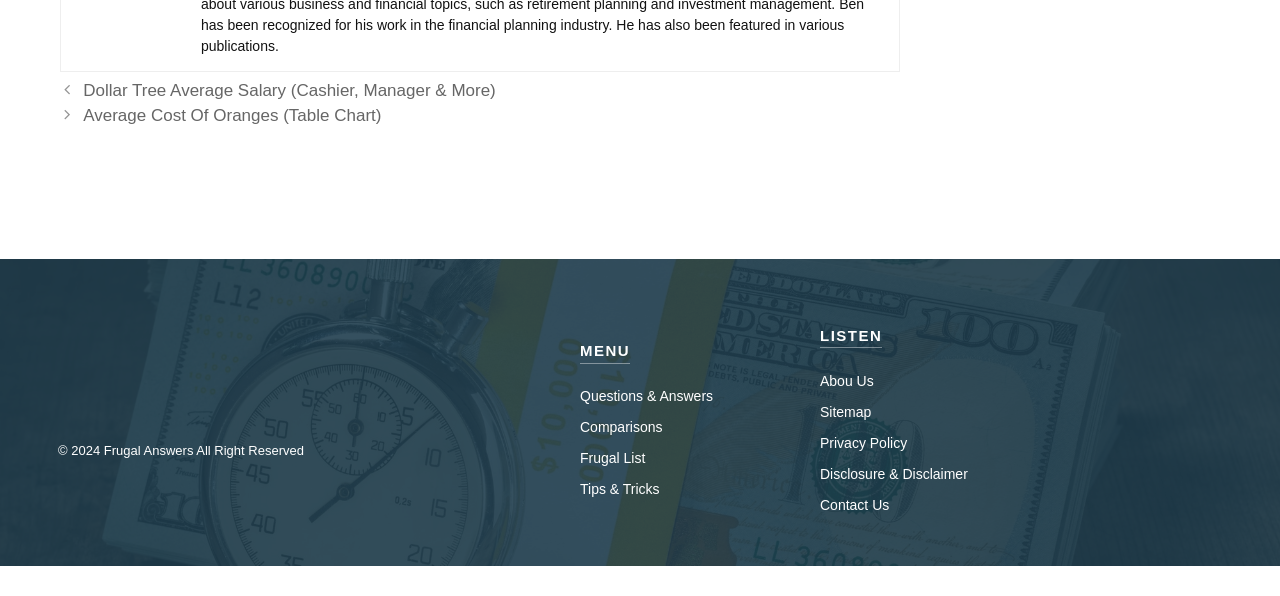Please identify the bounding box coordinates of the clickable area that will fulfill the following instruction: "Check the status of Console & APIs". The coordinates should be in the format of four float numbers between 0 and 1, i.e., [left, top, right, bottom].

None